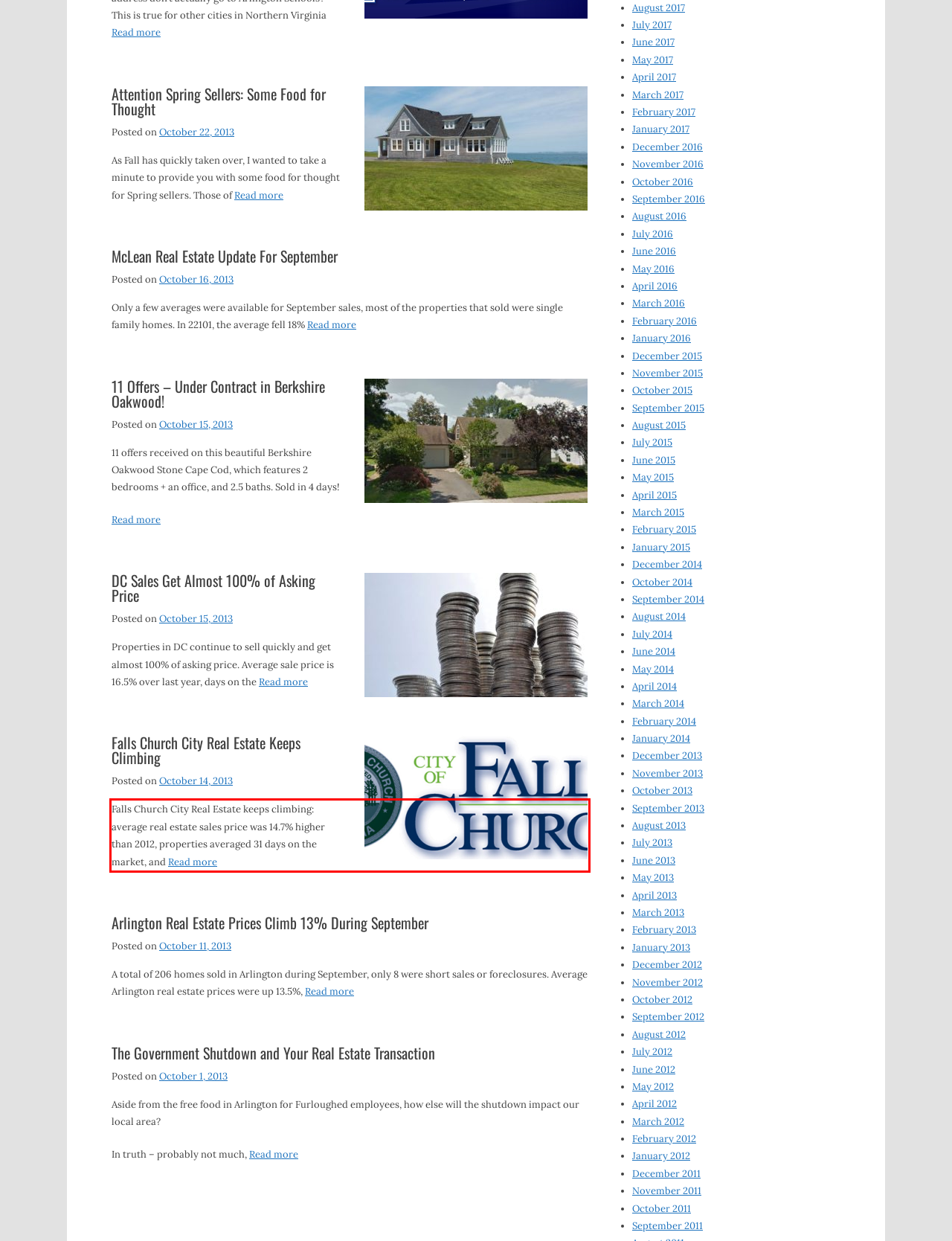Within the screenshot of the webpage, locate the red bounding box and use OCR to identify and provide the text content inside it.

Falls Church City Real Estate keeps climbing: average real estate sales price was 14.7% higher than 2012, properties averaged 31 days on the market, and Read more